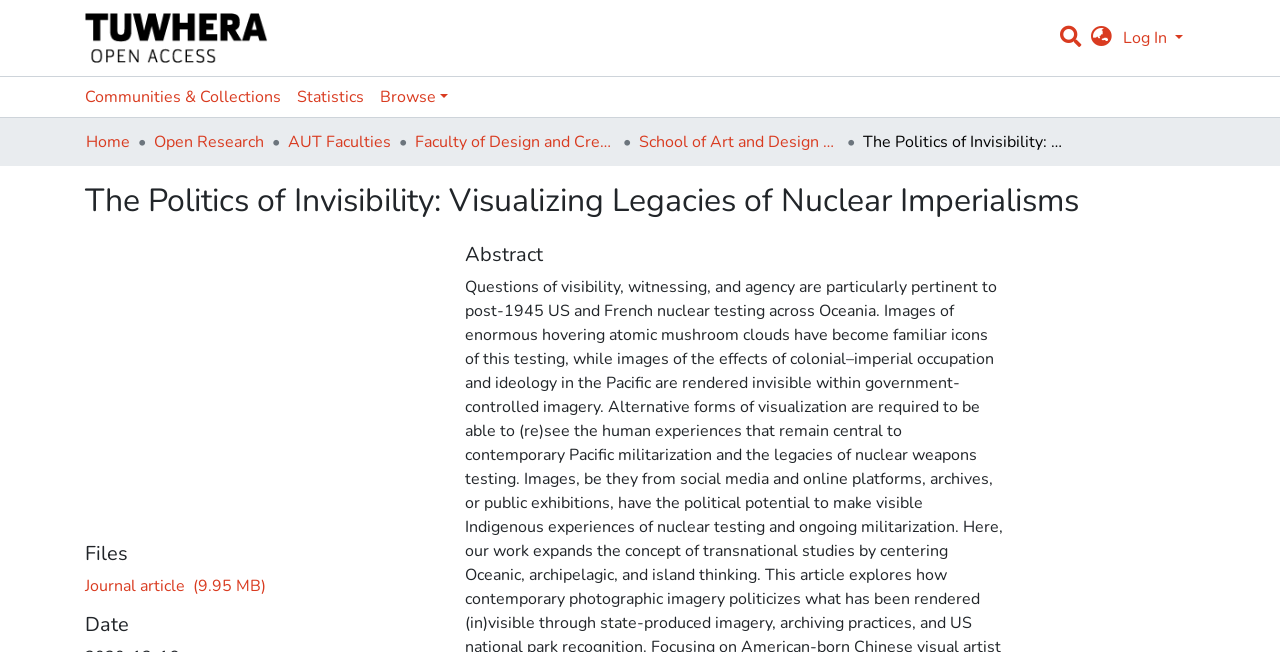Please find the bounding box for the following UI element description. Provide the coordinates in (top-left x, top-left y, bottom-right x, bottom-right y) format, with values between 0 and 1: Journal article(9.95 MB)

[0.066, 0.882, 0.208, 0.916]